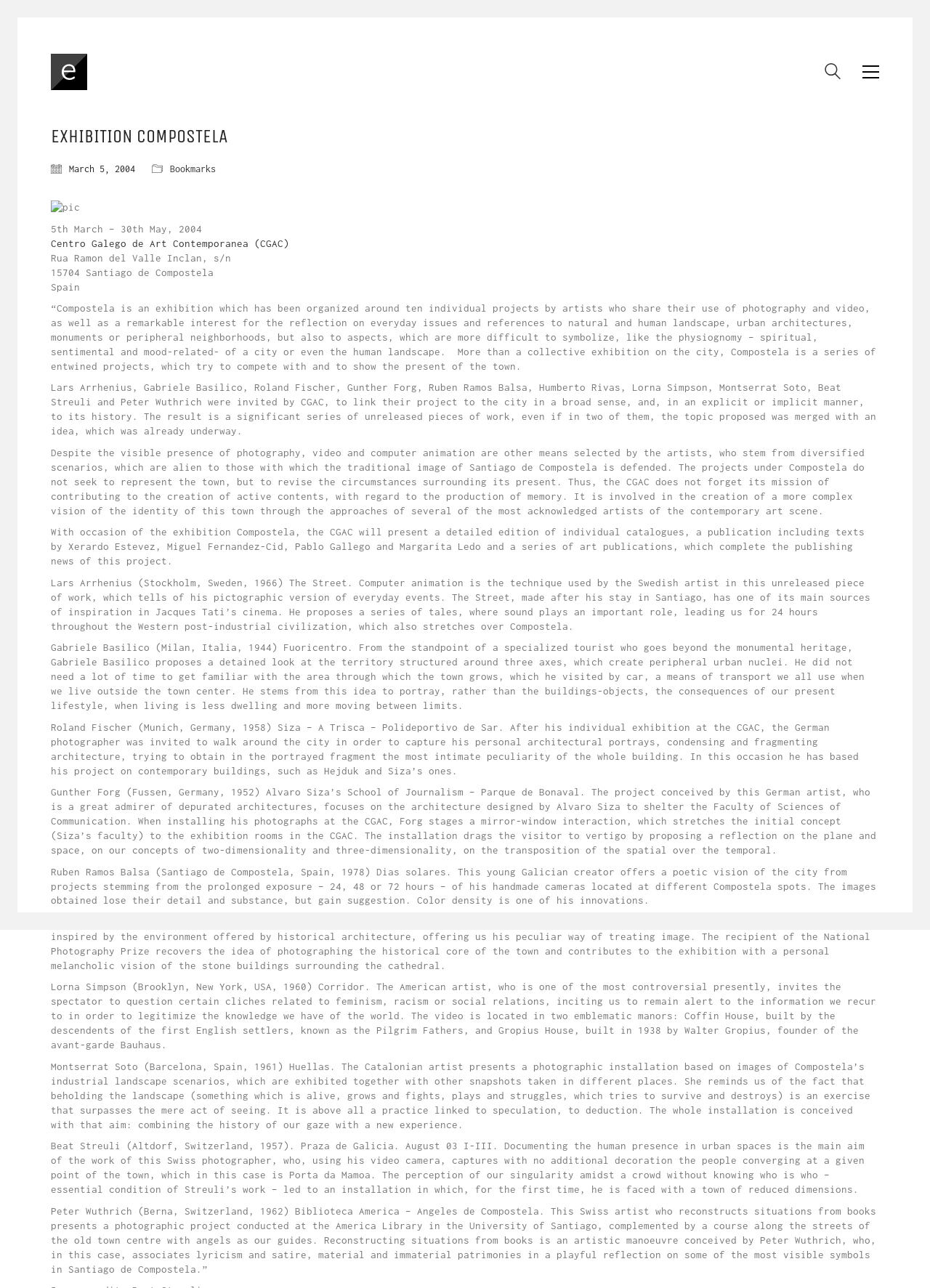Where is the Centro Galego de Art Contemporanea located?
Examine the image and give a concise answer in one word or a short phrase.

Santiago de Compostela, Spain